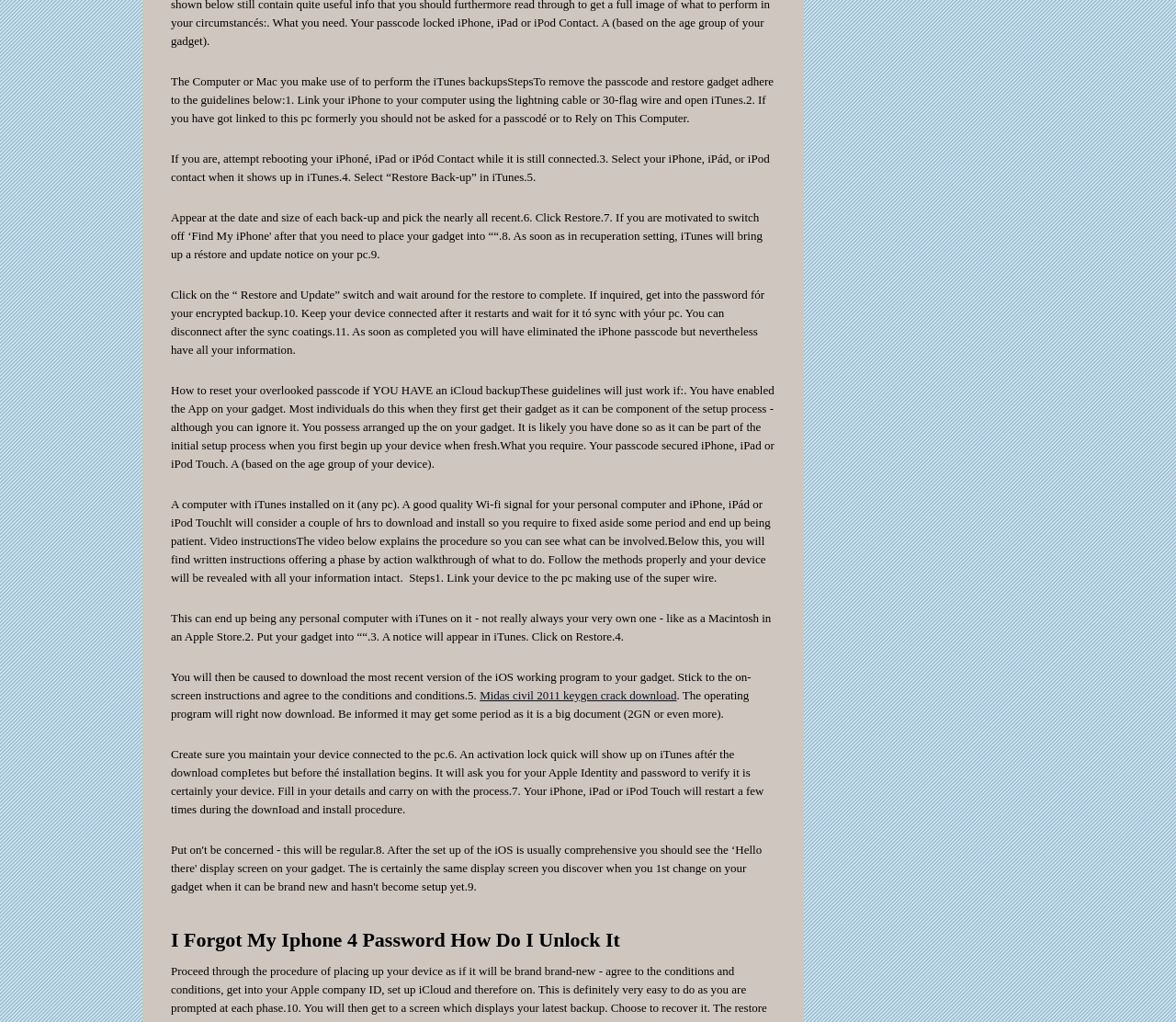Based on the image, please respond to the question with as much detail as possible:
What is required to activate the device after the download completes?

According to the webpage, after the download completes, an activation lock prompt will appear on iTunes, asking for your Apple ID and password to verify that it is your device.